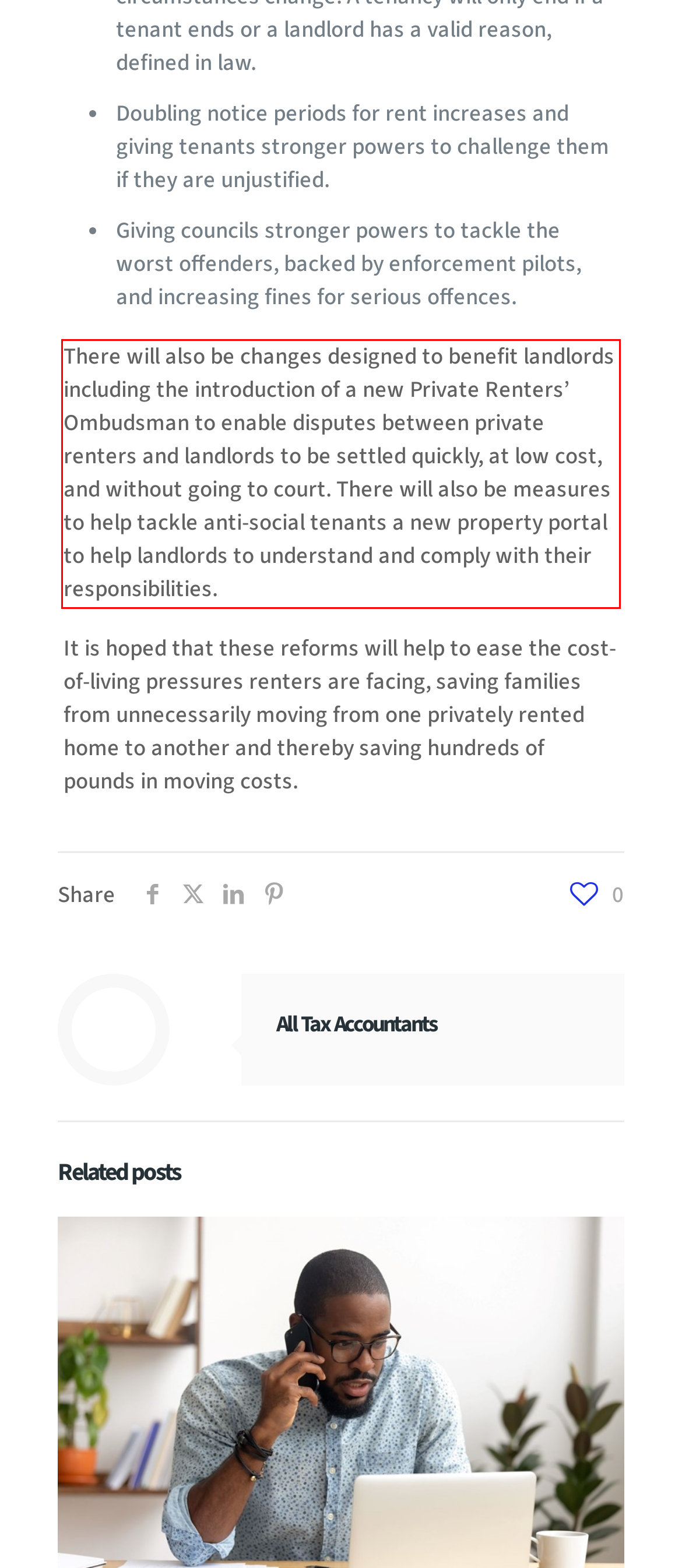Given a webpage screenshot, identify the text inside the red bounding box using OCR and extract it.

There will also be changes designed to benefit landlords including the introduction of a new Private Renters’ Ombudsman to enable disputes between private renters and landlords to be settled quickly, at low cost, and without going to court. There will also be measures to help tackle anti-social tenants a new property portal to help landlords to understand and comply with their responsibilities.